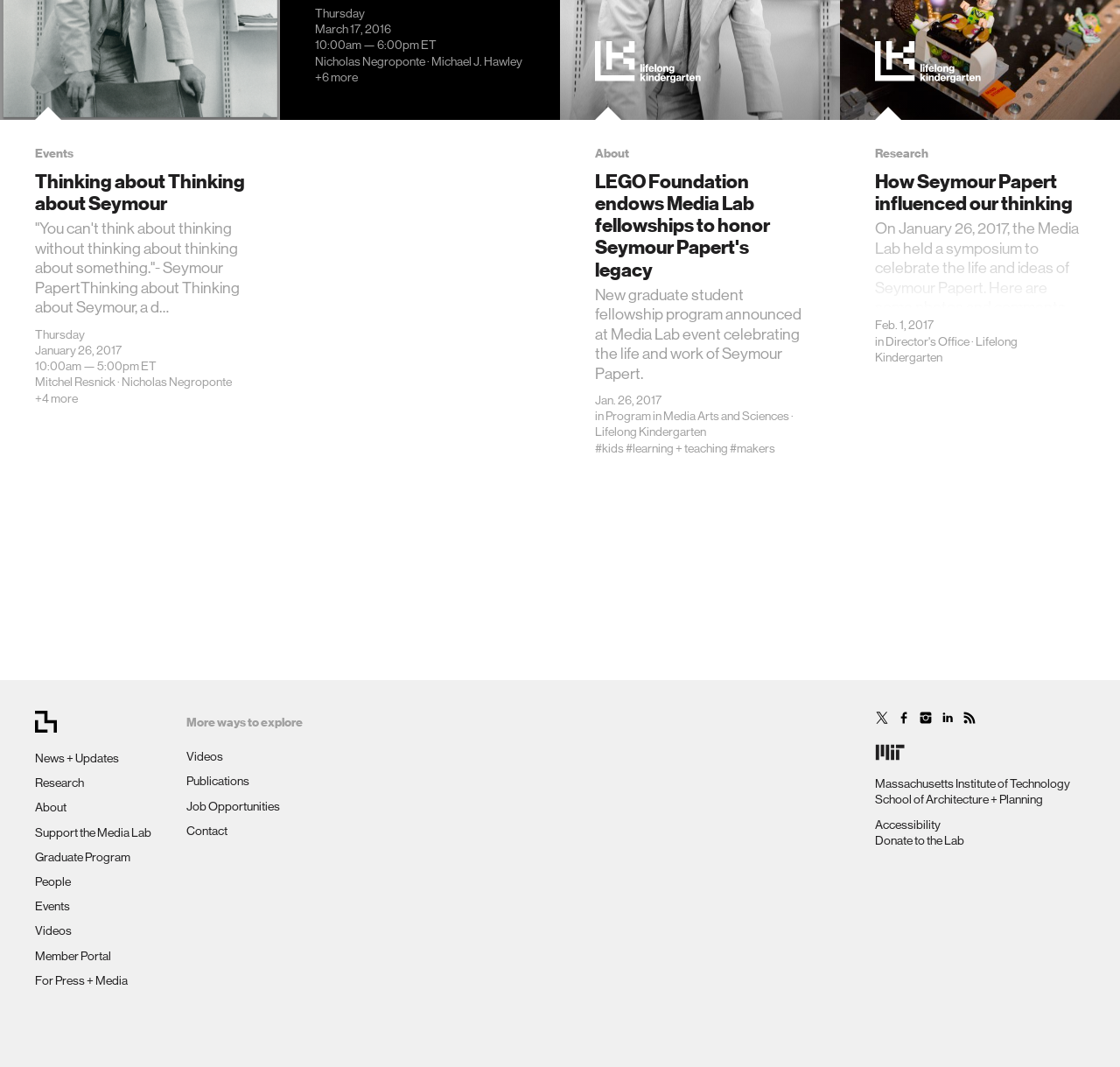Please mark the bounding box coordinates of the area that should be clicked to carry out the instruction: "Read about LEGO Foundation endows Media Lab fellowships to honor Seymour Papert's legacy".

[0.531, 0.137, 0.719, 0.359]